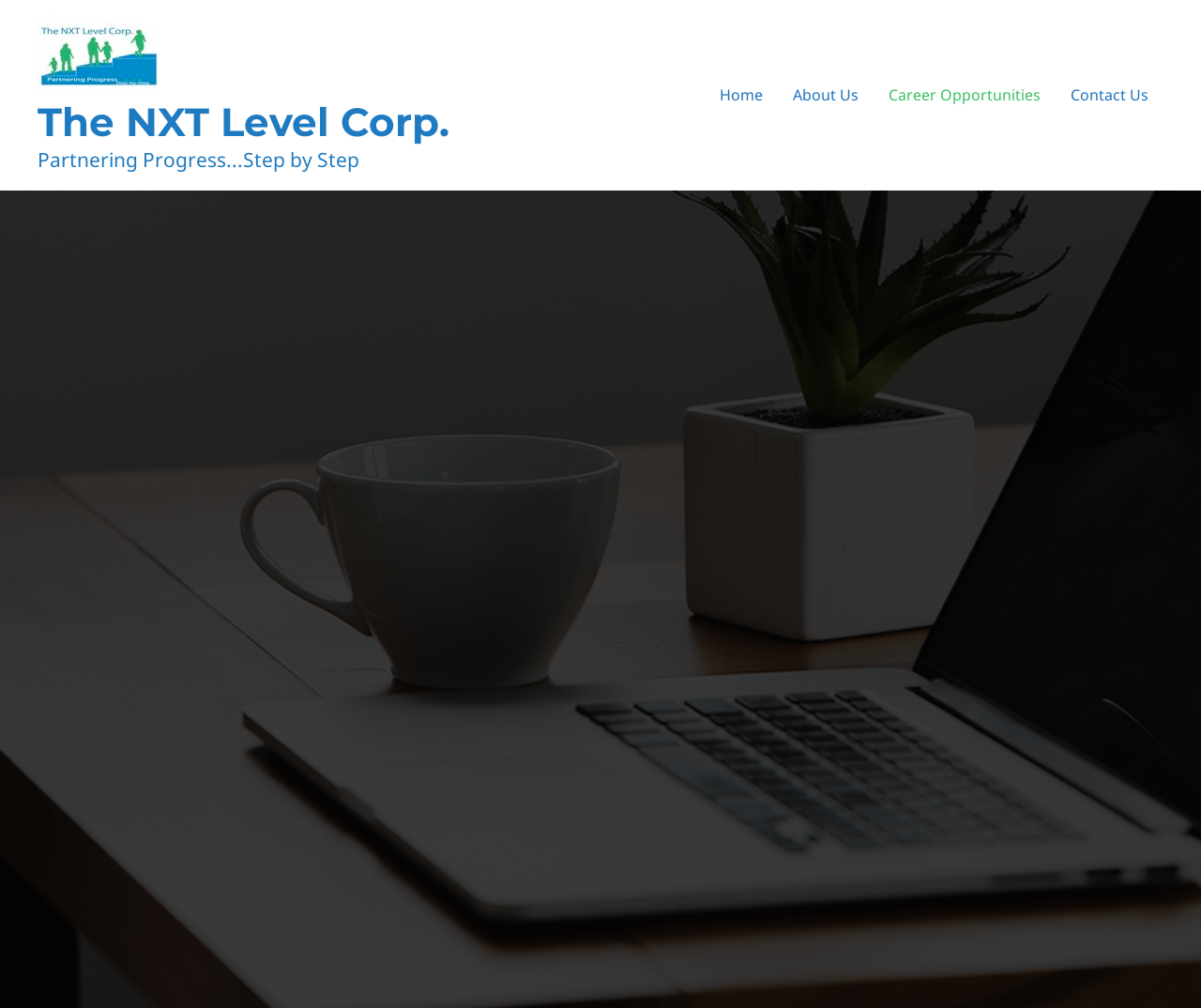Generate a detailed explanation of the webpage's features and information.

The webpage is about Career Opportunities at The NXT Level Corp. At the top left, there is a link and an image, both with the text "The NXT Level Corp.". Below this, there is a static text "Partnering Progress...Step by Step". 

On the top right, there is a site navigation section with four links: "Home", "About Us", "Career Opportunities", and "Contact Us". 

Below the navigation section, there is a heading "Join The NXT Level Team".